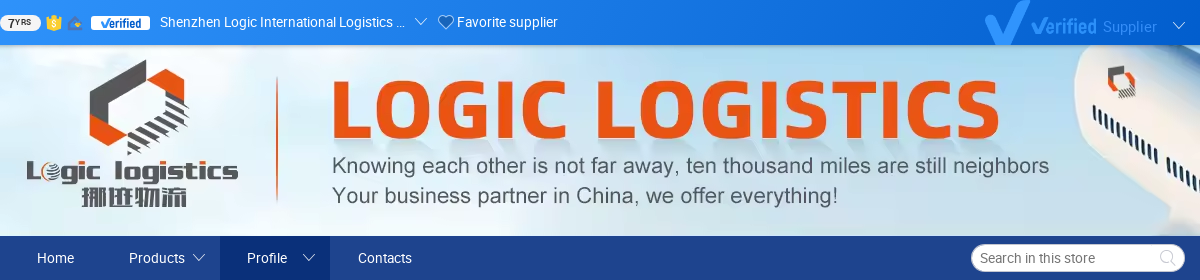Give a detailed account of everything present in the image.

The image features the header of the company profile for Shenzhen Logic International Logistics Co., Ltd. It showcases the company's logo on the left, prominently displaying the brand name "Logic Logistics" in bold letters. The tagline below highlights their commitment to connecting businesses across distances, stating, "Knowing each other is not far away, ten thousand miles are still neighbors. Your business partner in China, we offer everything!" The background is a soft gradient, enhancing readability, while navigation options such as "Home," "Products," "Profile," and "Contacts" are clearly visible at the bottom. Additionally, a “Verified Supplier” badge indicates the company’s credibility in the logistics sector, underscoring their status as an established player with 7 years of experience.